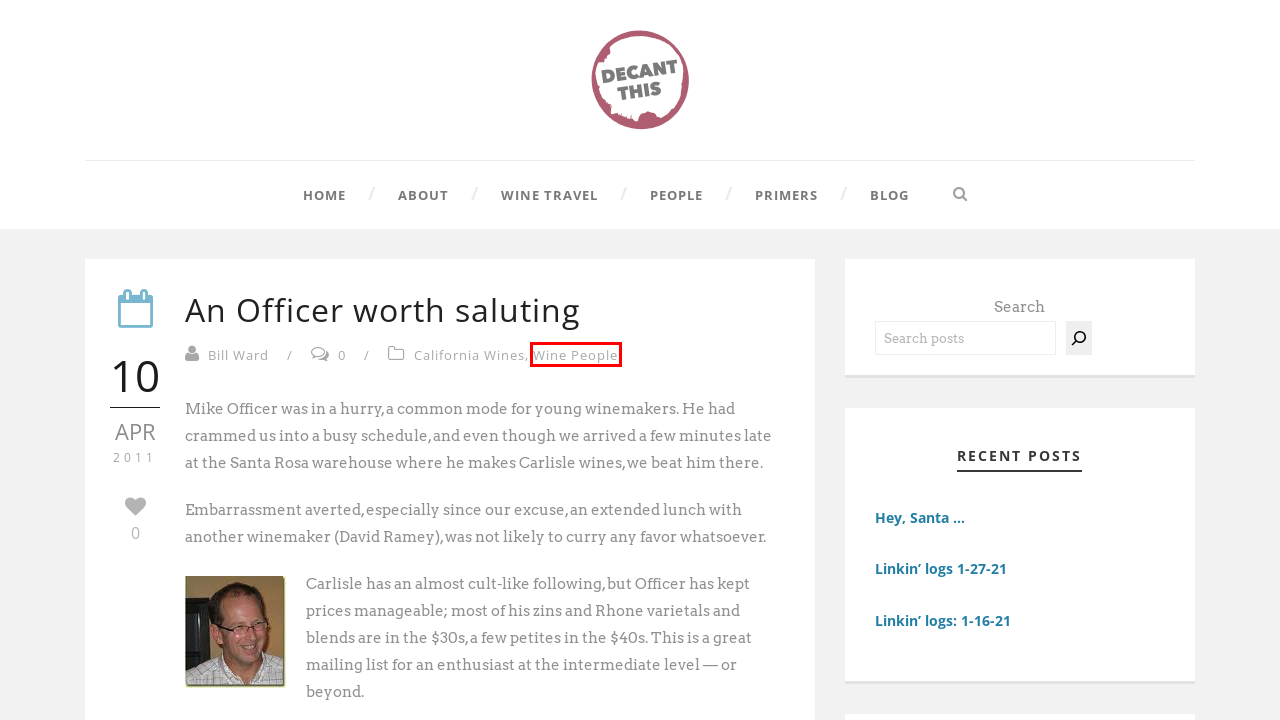Given a screenshot of a webpage with a red bounding box around an element, choose the most appropriate webpage description for the new page displayed after clicking the element within the bounding box. Here are the candidates:
A. Decant This   » Hey, Santa …
B. Decant This   » Wine People
C. Decant This   » California Wines
D. Decant This   » Linkin’ logs 1-27-21
E. Decant This   » Primers
F. Decant This
G. Decant This   » People
H. Decant This   » Linkin’ logs: 1-16-21

B